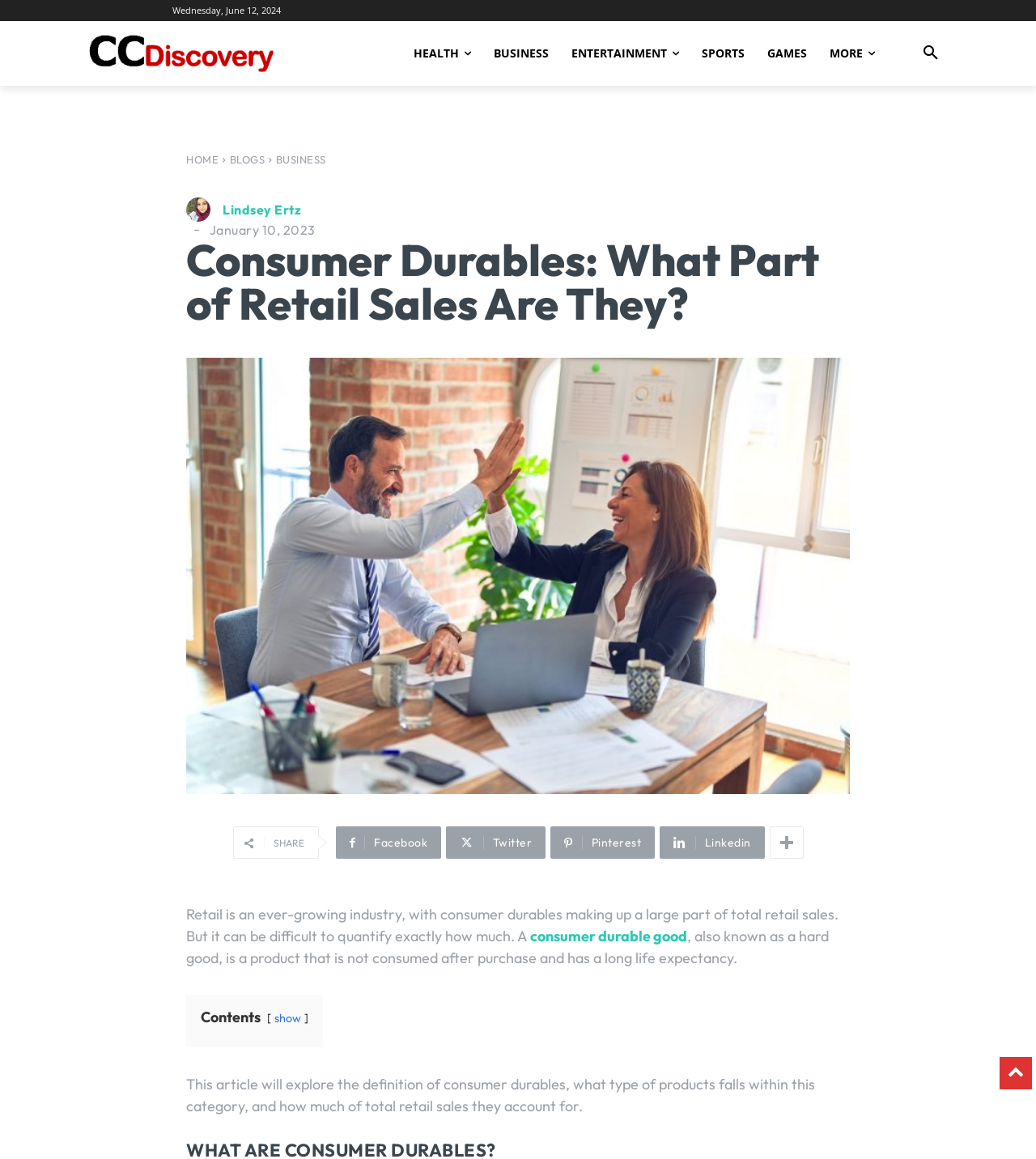Respond to the question below with a single word or phrase:
How many social media links are present at the bottom of the page?

5